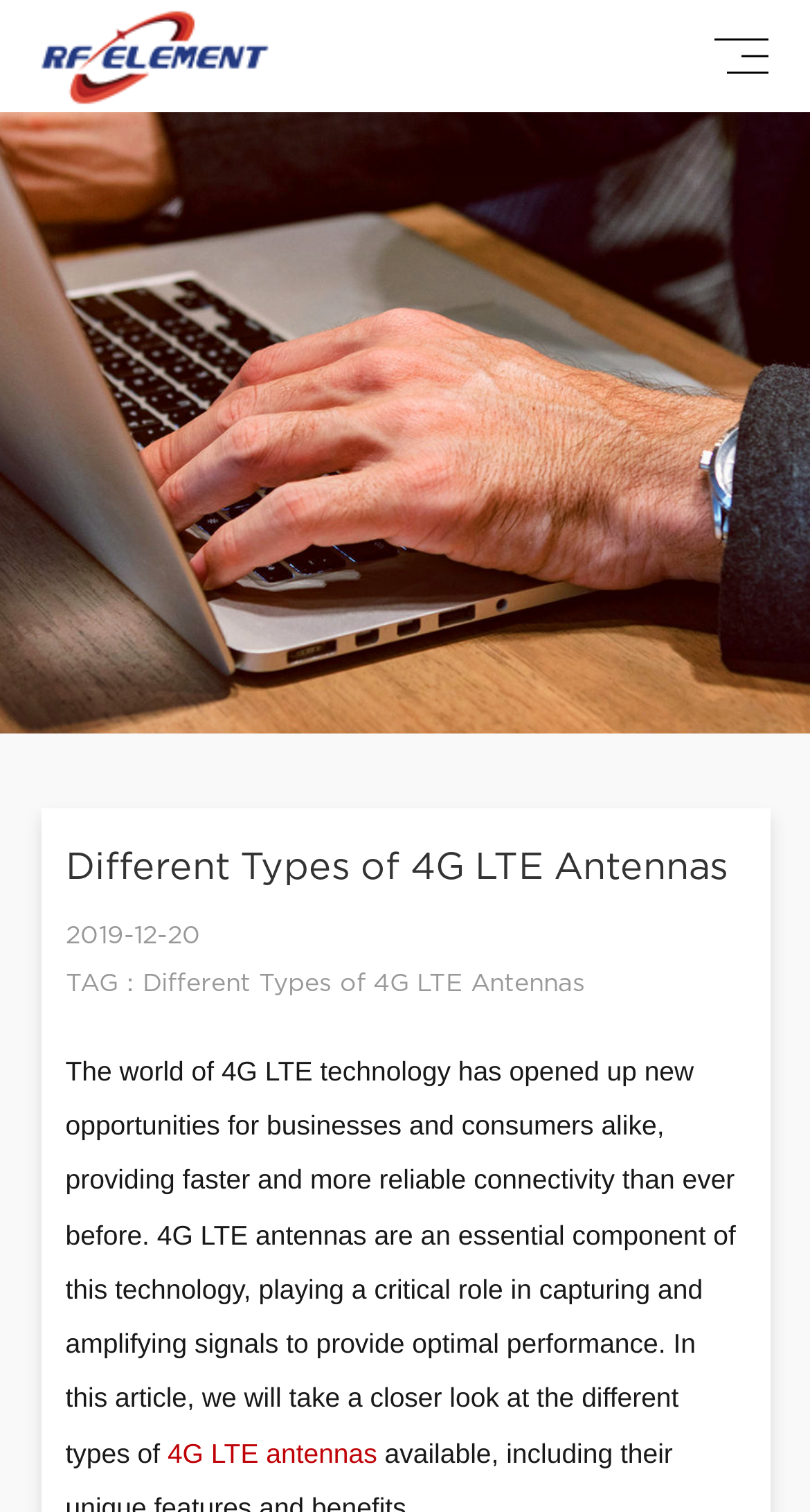Provide a short answer to the following question with just one word or phrase: What is the main topic of the article?

4G LTE Antennas